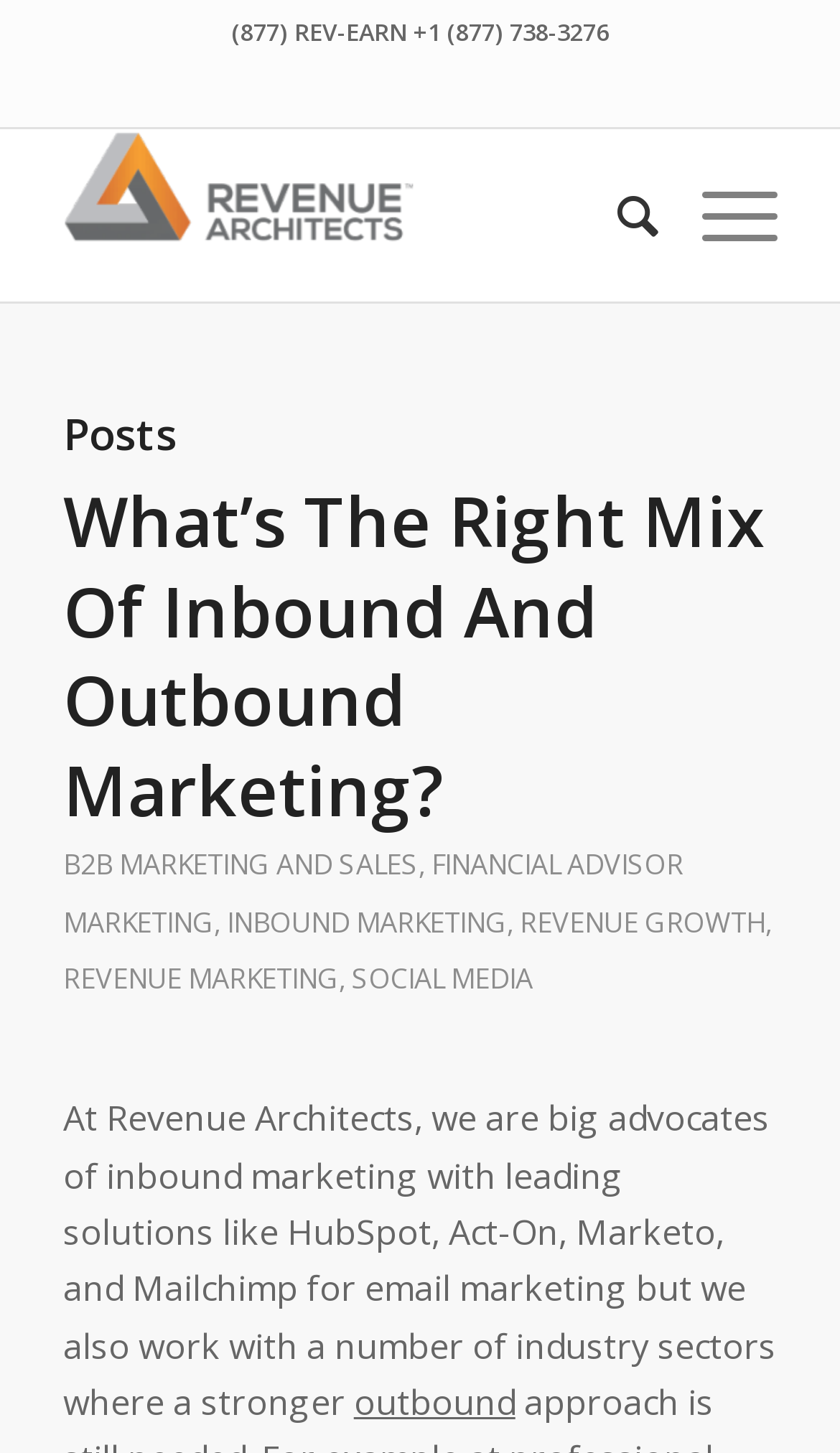What is the phone number on the webpage?
From the details in the image, provide a complete and detailed answer to the question.

I found the phone number by looking at the StaticText element with the OCR text '(877) REV-EARN +1 (877) 738-3276' at the top of the webpage.